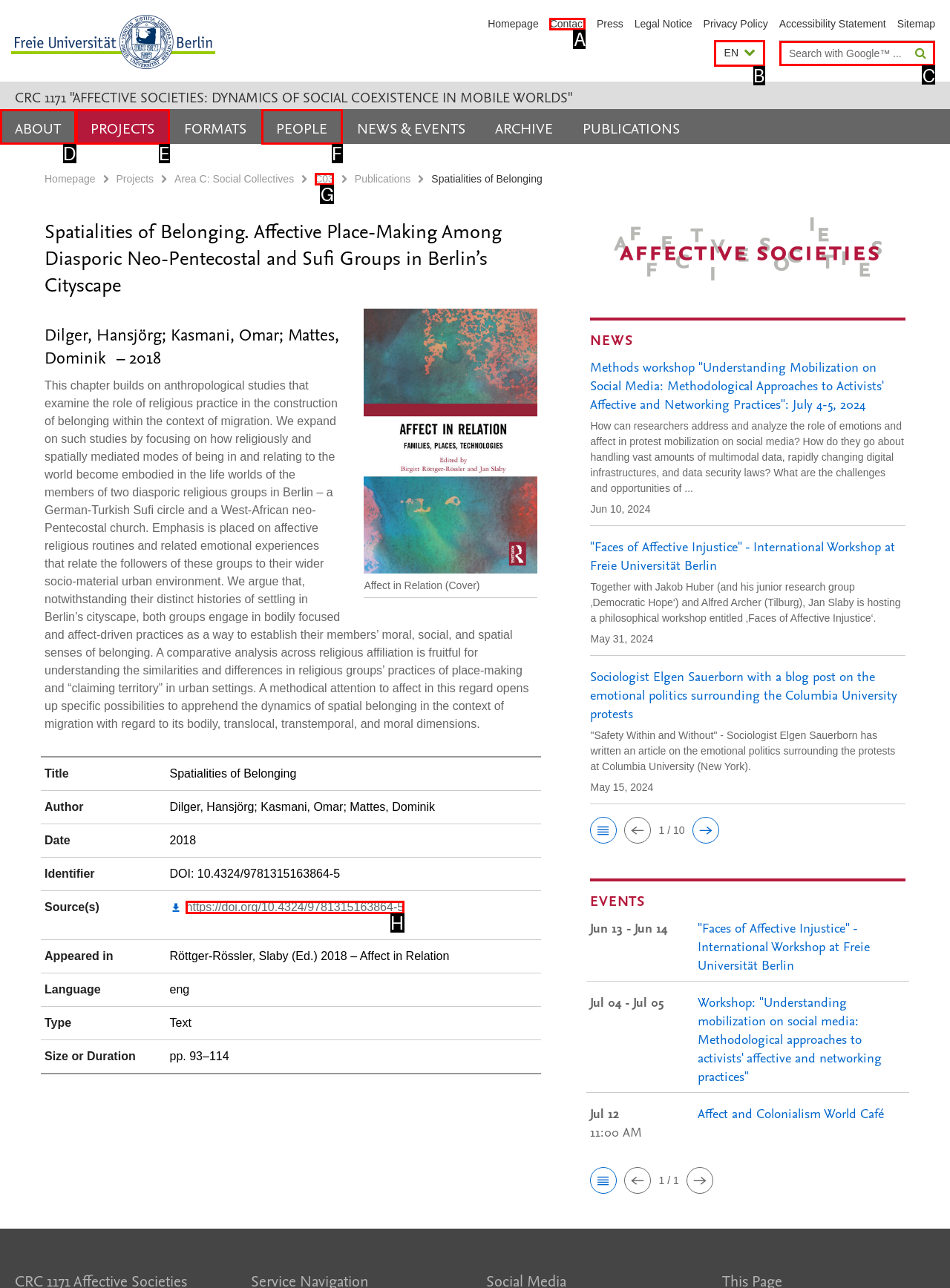Which HTML element should be clicked to complete the task: Search for something? Answer with the letter of the corresponding option.

C